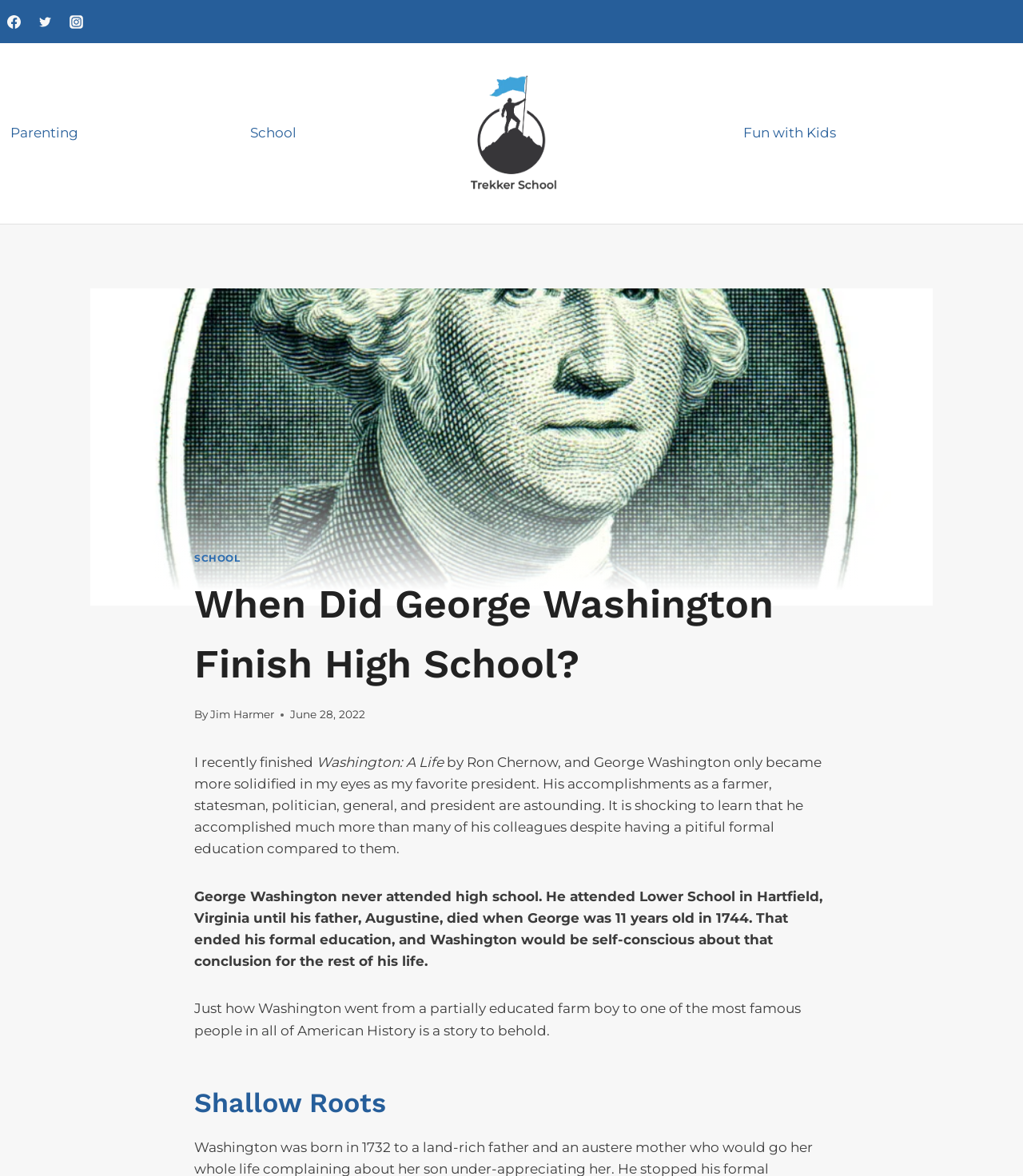For the given element description aria-label="Advertisement" title="3rd party ad content", determine the bounding box coordinates of the UI element. The coordinates should follow the format (top-left x, top-left y, bottom-right x, bottom-right y) and be within the range of 0 to 1.

None